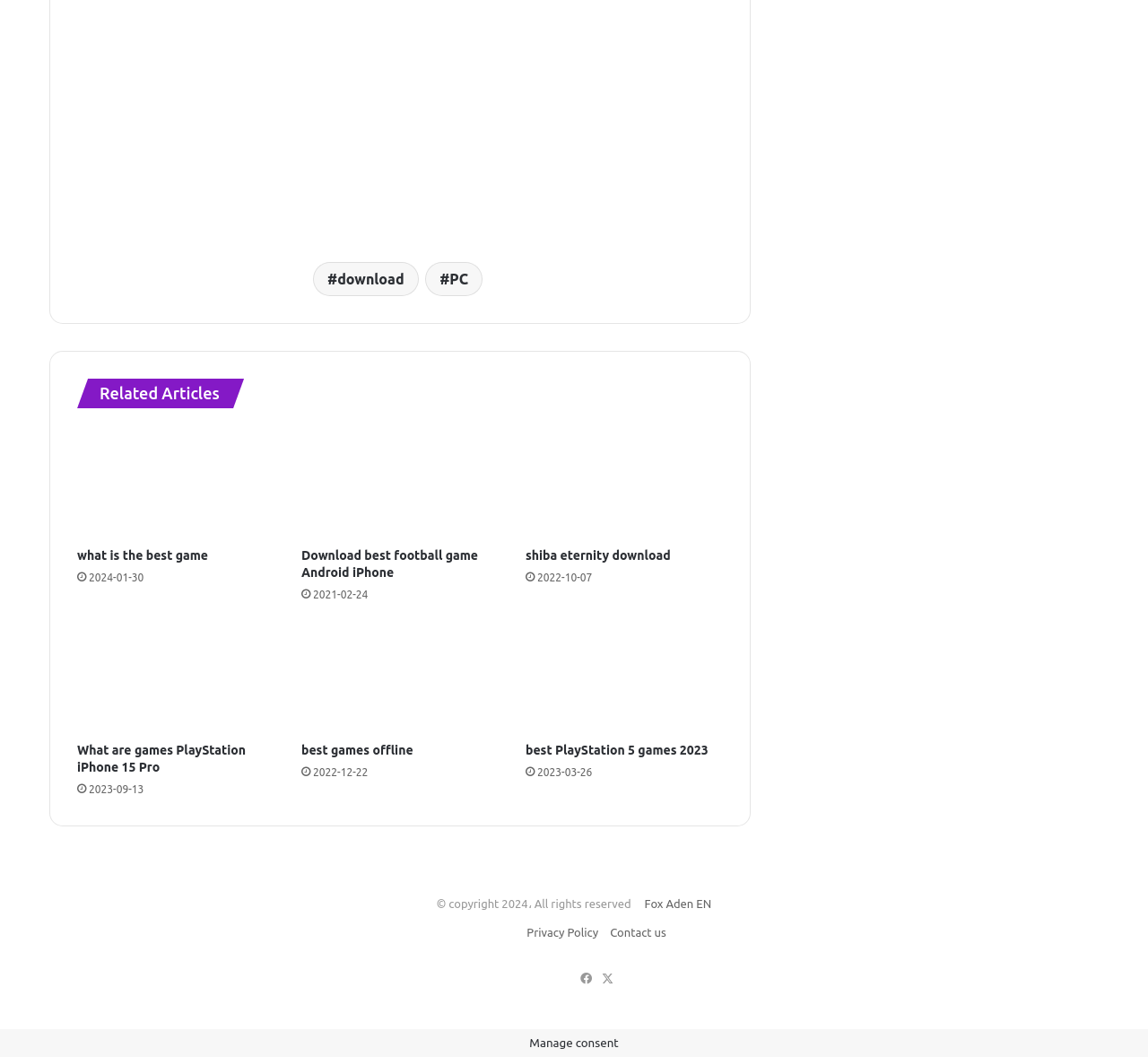What is the copyright year mentioned at the bottom of the webpage?
Please give a detailed and thorough answer to the question, covering all relevant points.

The copyright year is mentioned in the StaticText element with the text '© copyright 2024， All rights reserved' at the bottom of the webpage.